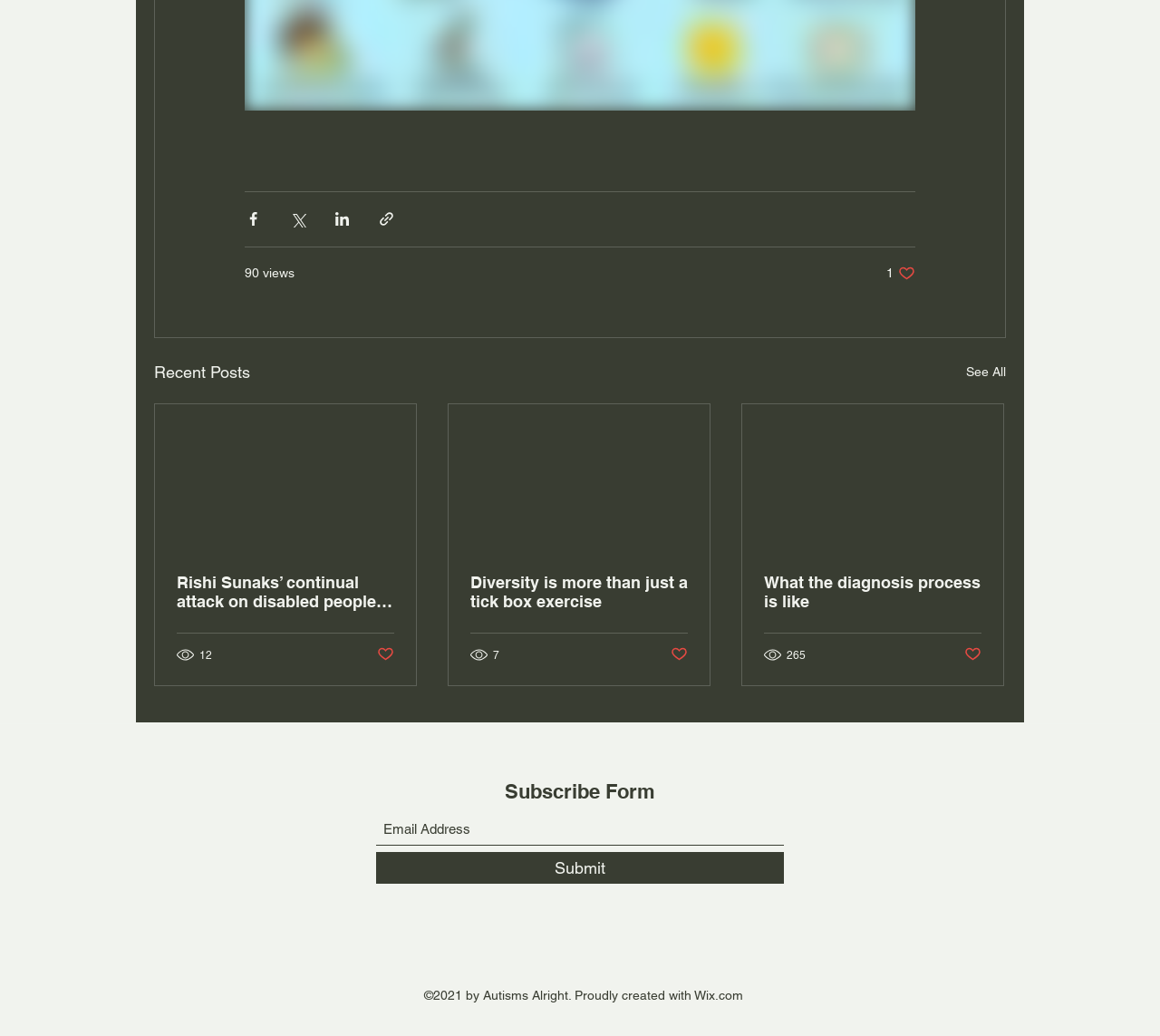Please respond to the question with a concise word or phrase:
What is the title of the section above the posts?

Recent Posts